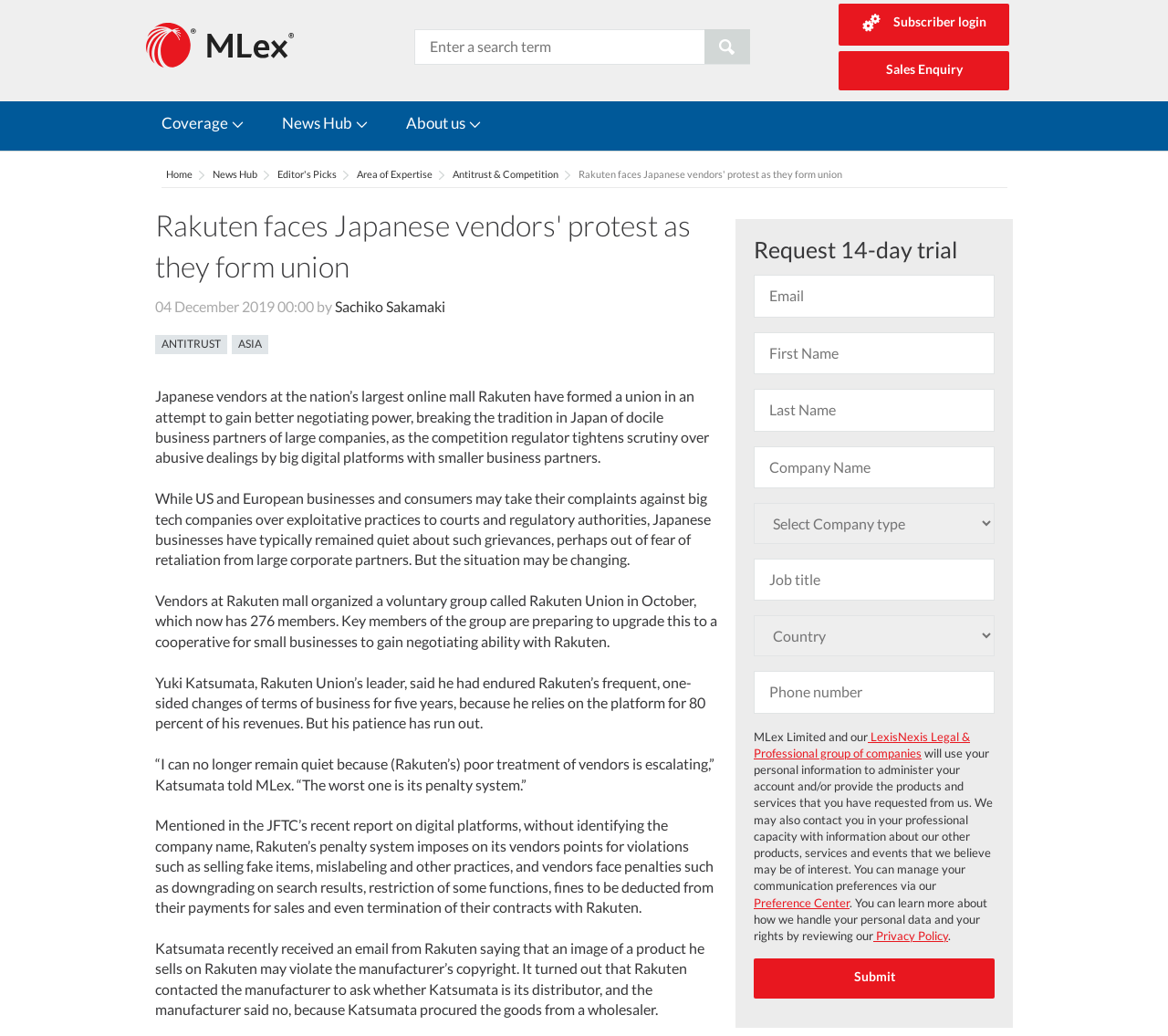Bounding box coordinates are specified in the format (top-left x, top-left y, bottom-right x, bottom-right y). All values are floating point numbers bounded between 0 and 1. Please provide the bounding box coordinate of the region this sentence describes: name="query" placeholder="Enter a search term"

[0.354, 0.029, 0.642, 0.062]